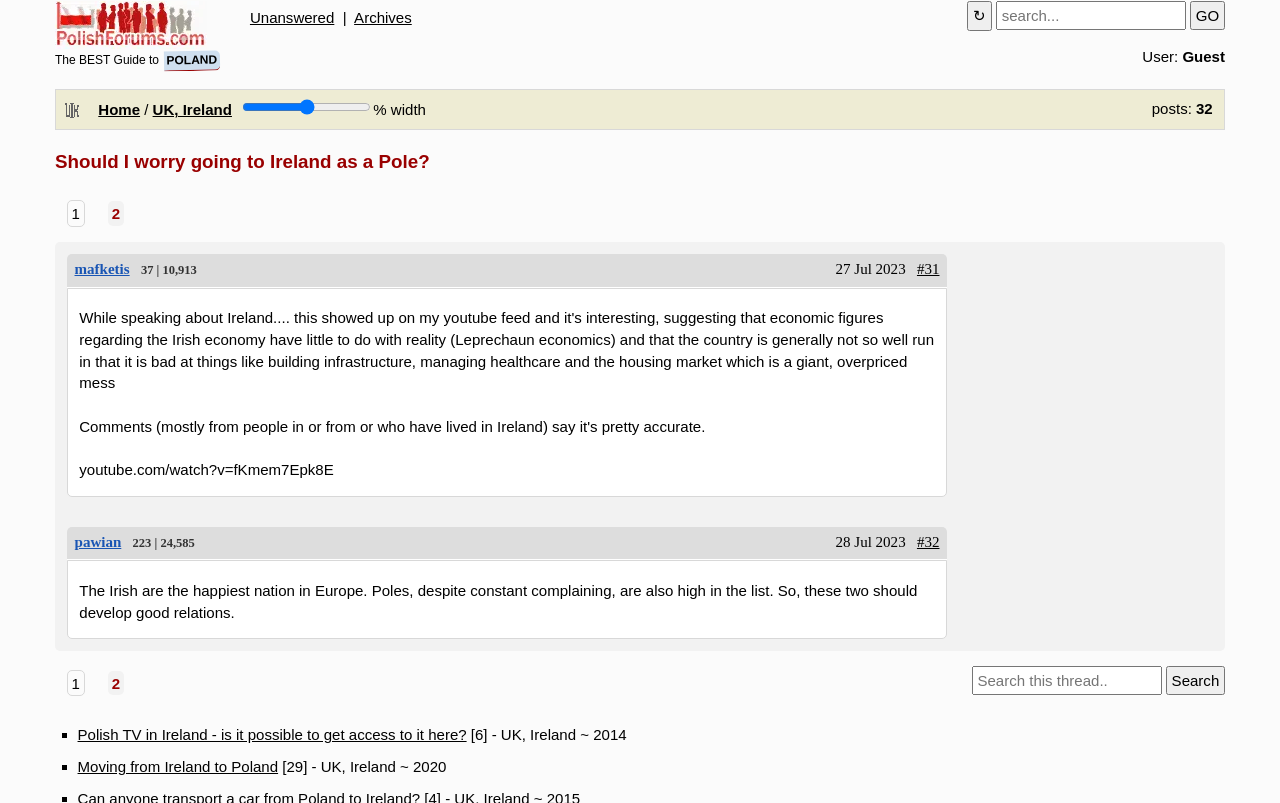What is the category of the first post?
Refer to the image and respond with a one-word or short-phrase answer.

UK, Ireland